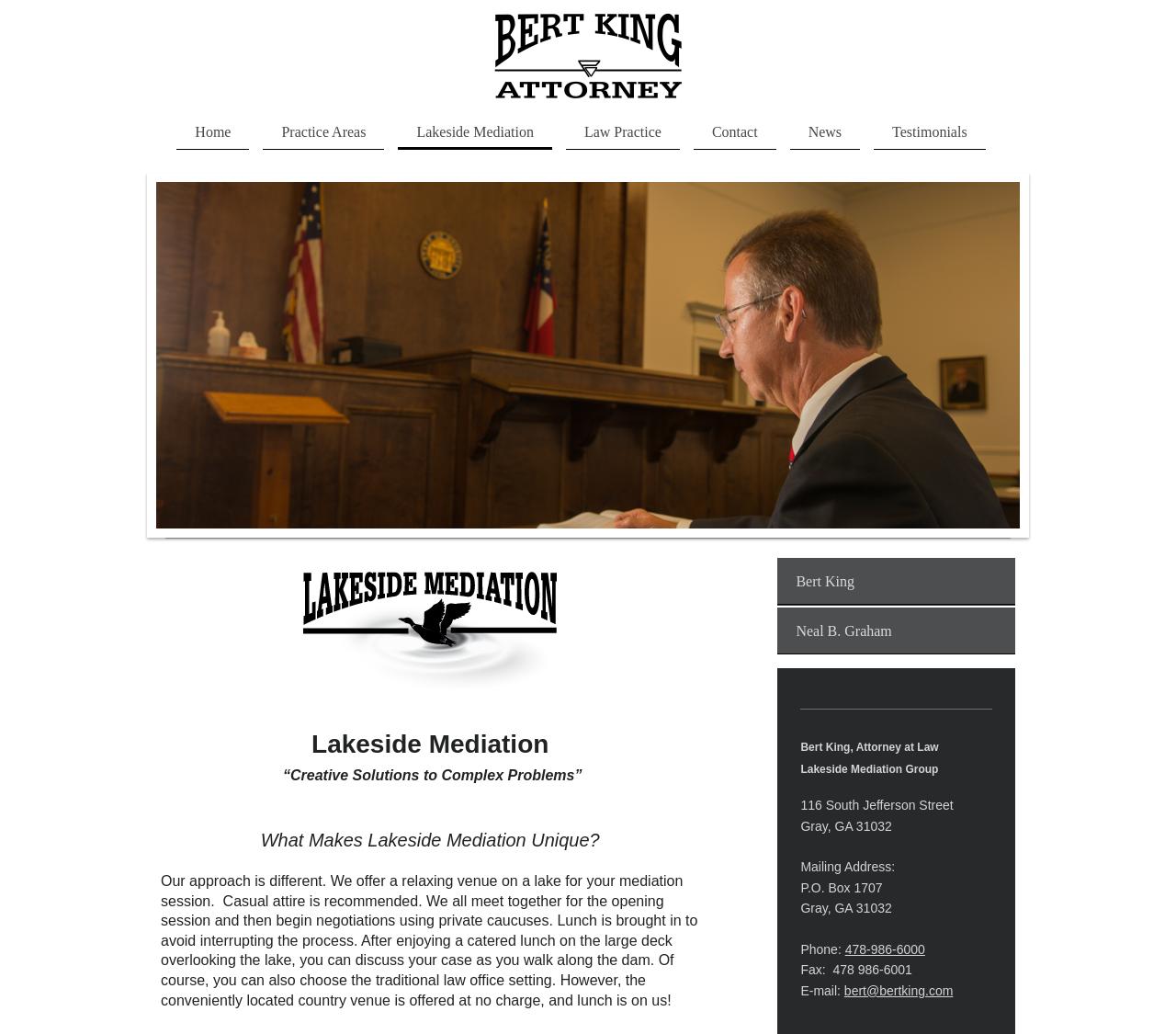Determine the primary headline of the webpage.

Lakdeside Mediation Group